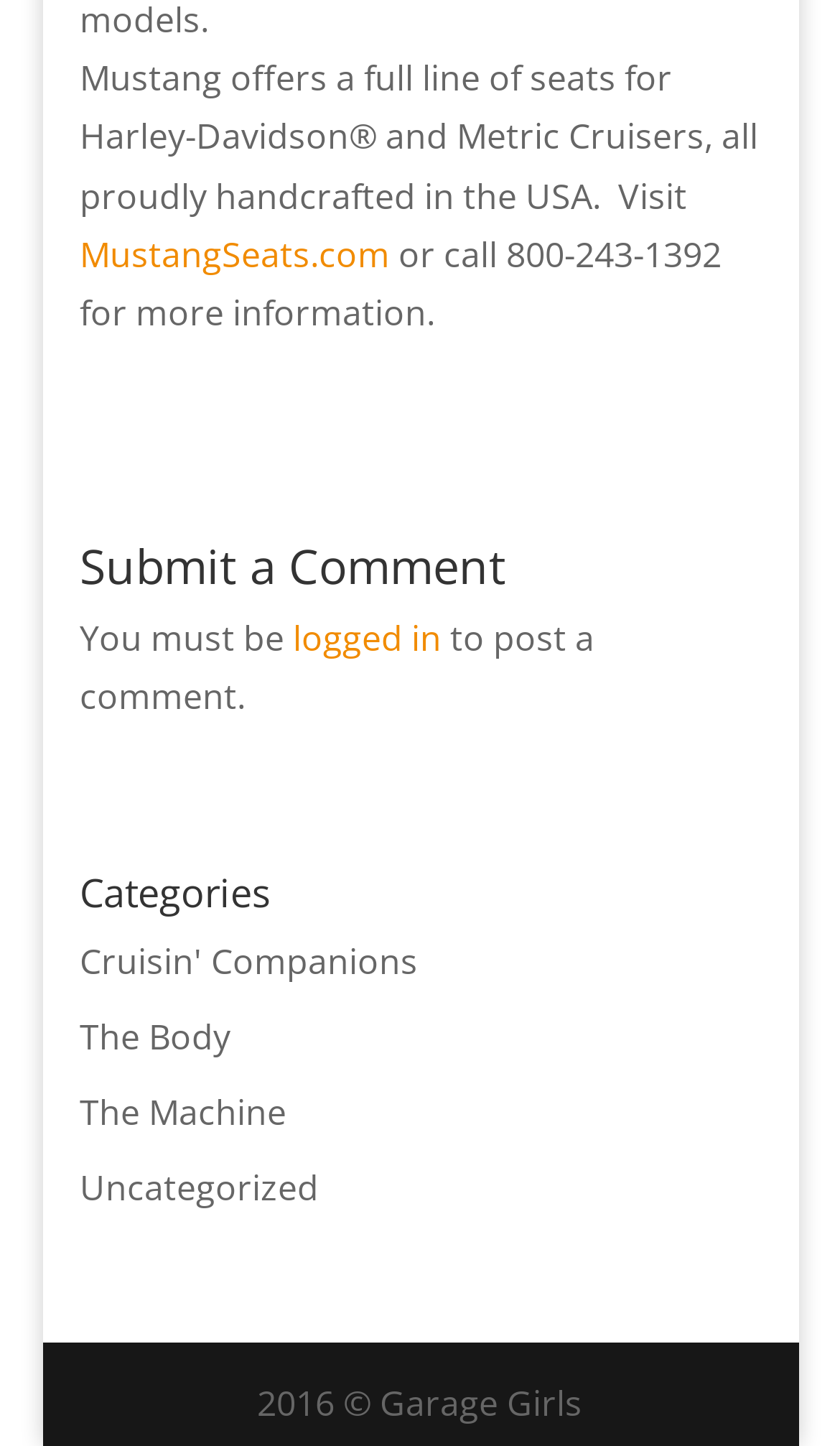What is the copyright year?
Answer the question with a detailed and thorough explanation.

The copyright year can be found at the bottom of the webpage, where it says '2016 © Garage Girls'.